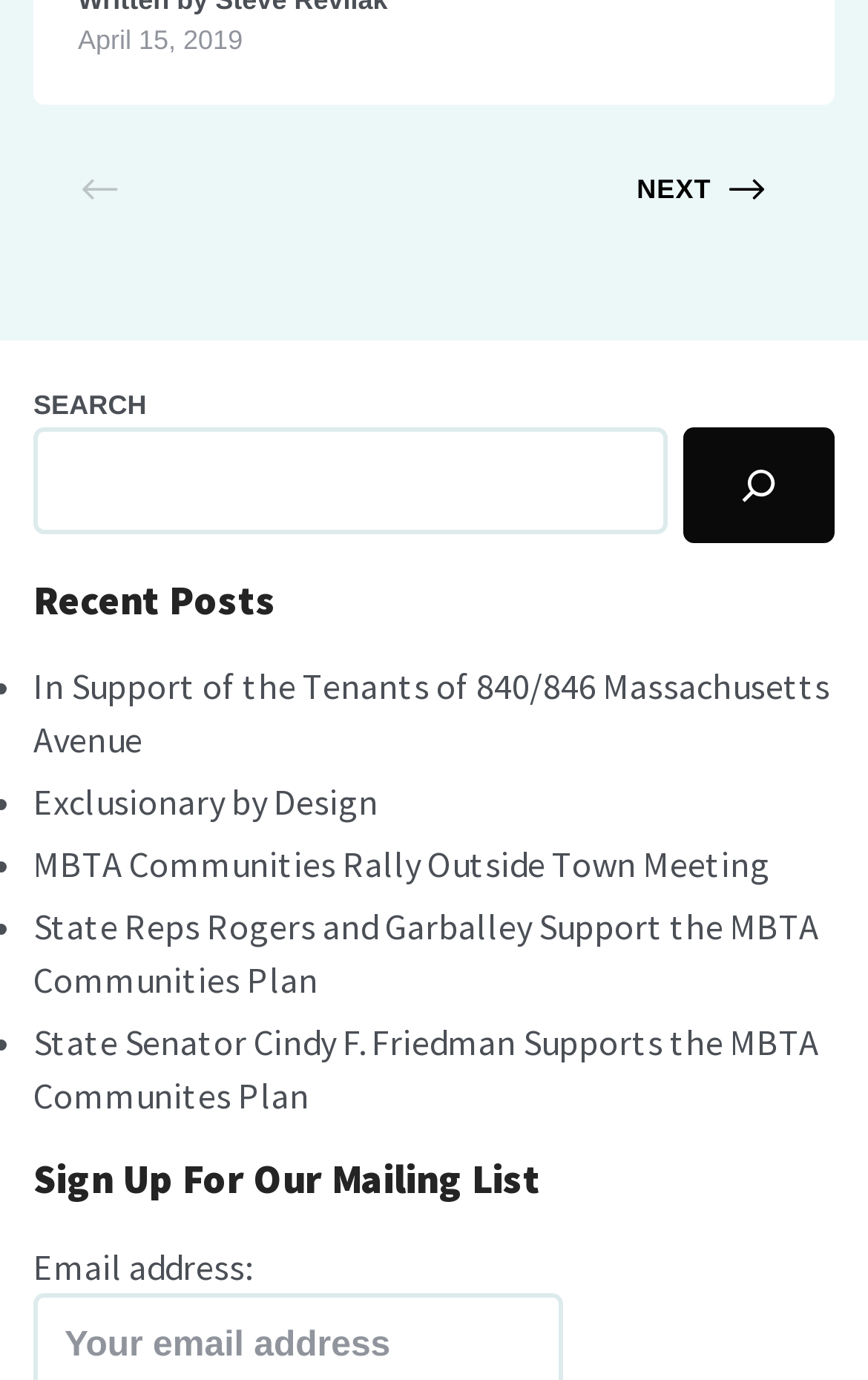How many links are there in the Recent Posts section?
Refer to the image and give a detailed answer to the query.

I counted the number of links under the 'Recent Posts' heading, which are 'In Support of the Tenants of 840/846 Massachusetts Avenue', 'Exclusionary by Design', 'MBTA Communities Rally Outside Town Meeting', 'State Reps Rogers and Garballey Support the MBTA Communities Plan', and 'State Senator Cindy F. Friedman Supports the MBTA Communites Plan'.